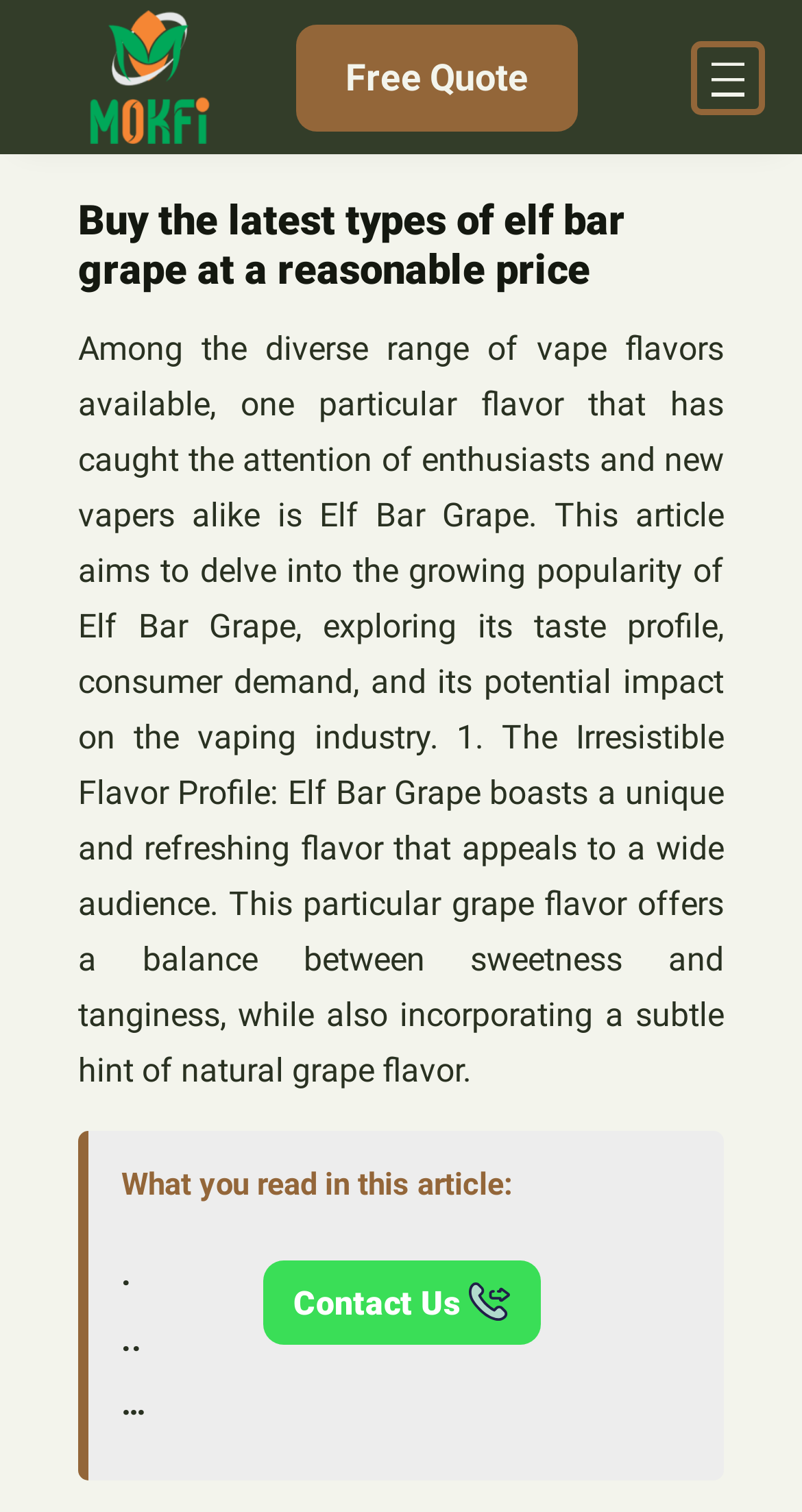Please respond to the question with a concise word or phrase:
What is the topic of the article?

Elf Bar Grape